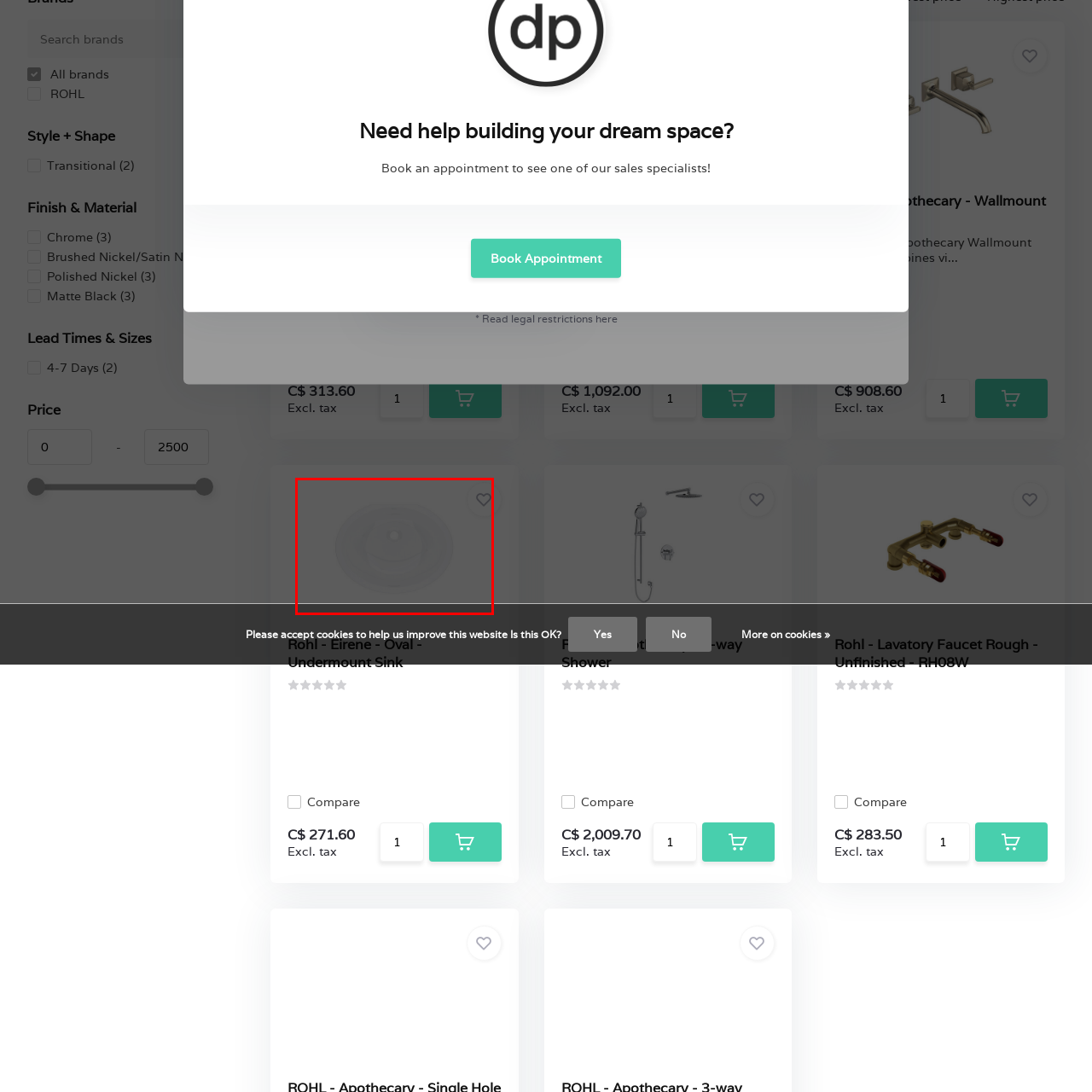Inspect the picture enclosed by the red border, What type of installation is the sink designed for? Provide your answer as a single word or phrase.

Undermount